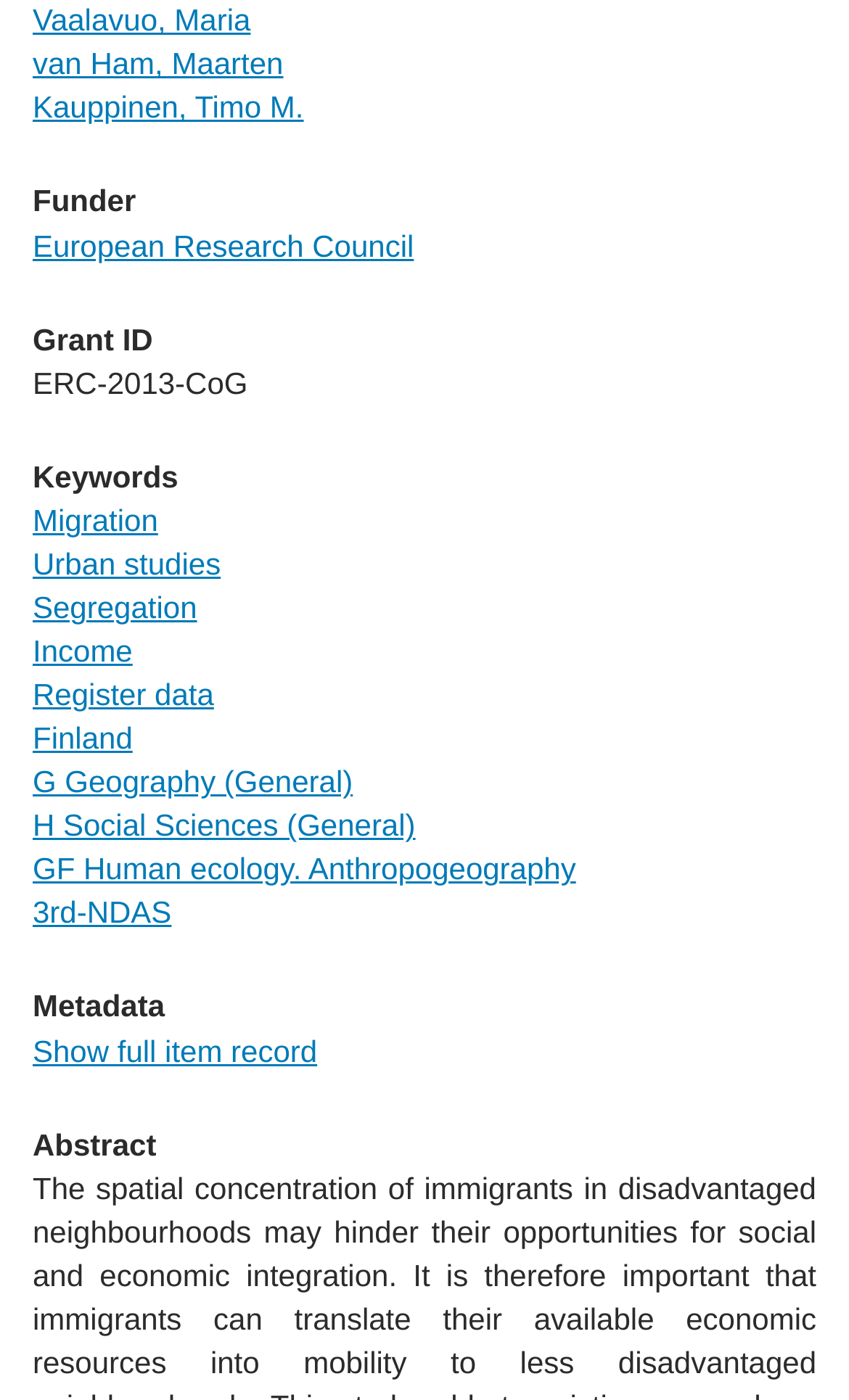Using the information in the image, give a detailed answer to the following question: How many keywords are listed?

I counted the number of links under the 'Keywords' heading, which are 'Migration', 'Urban studies', 'Segregation', 'Income', 'Register data', 'Finland', 'G Geography (General)', 'H Social Sciences (General)', and 'GF Human ecology. Anthropogeography'.